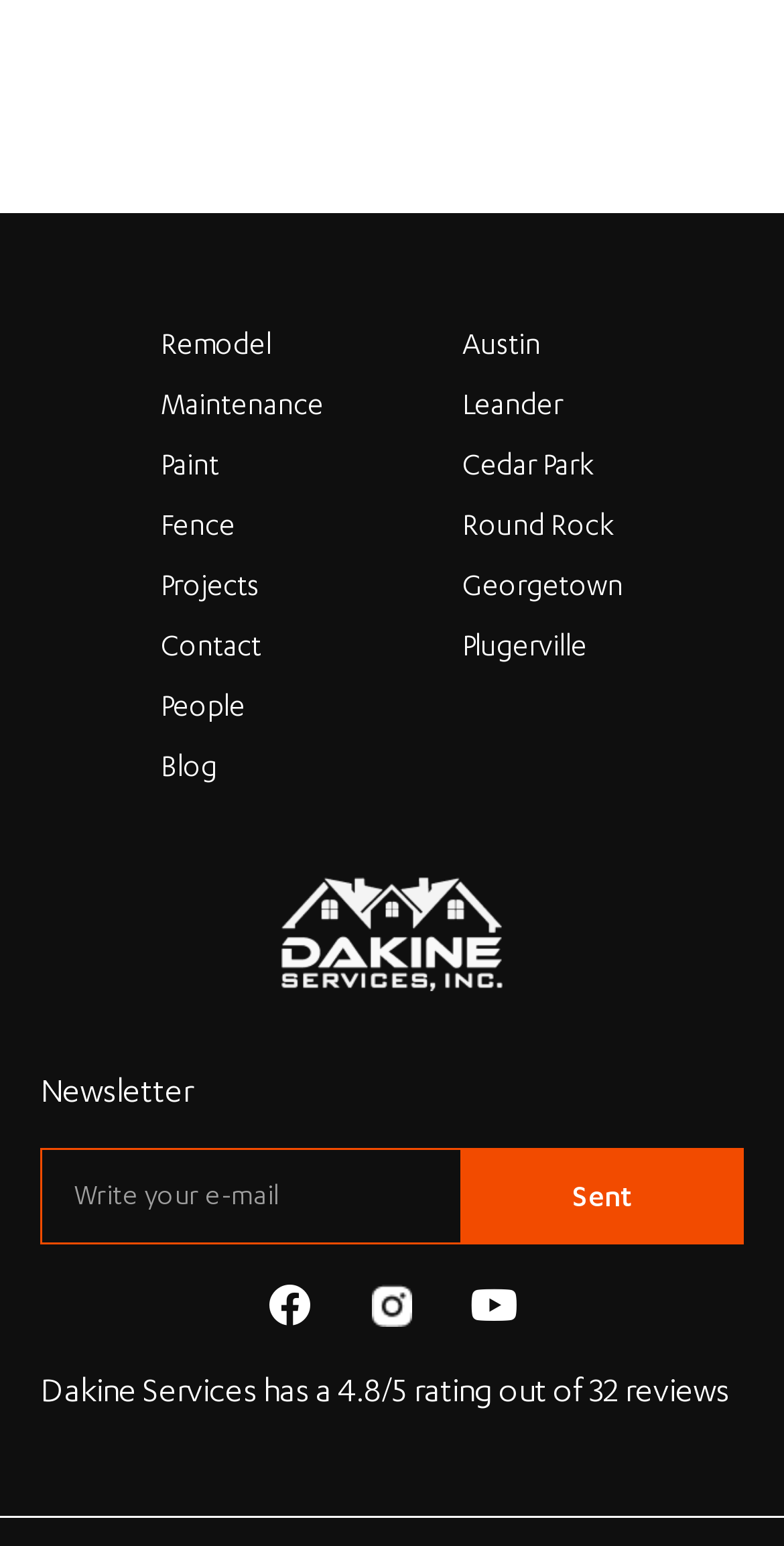Please identify the bounding box coordinates for the region that you need to click to follow this instruction: "Click on the Austin link".

[0.59, 0.203, 0.795, 0.242]